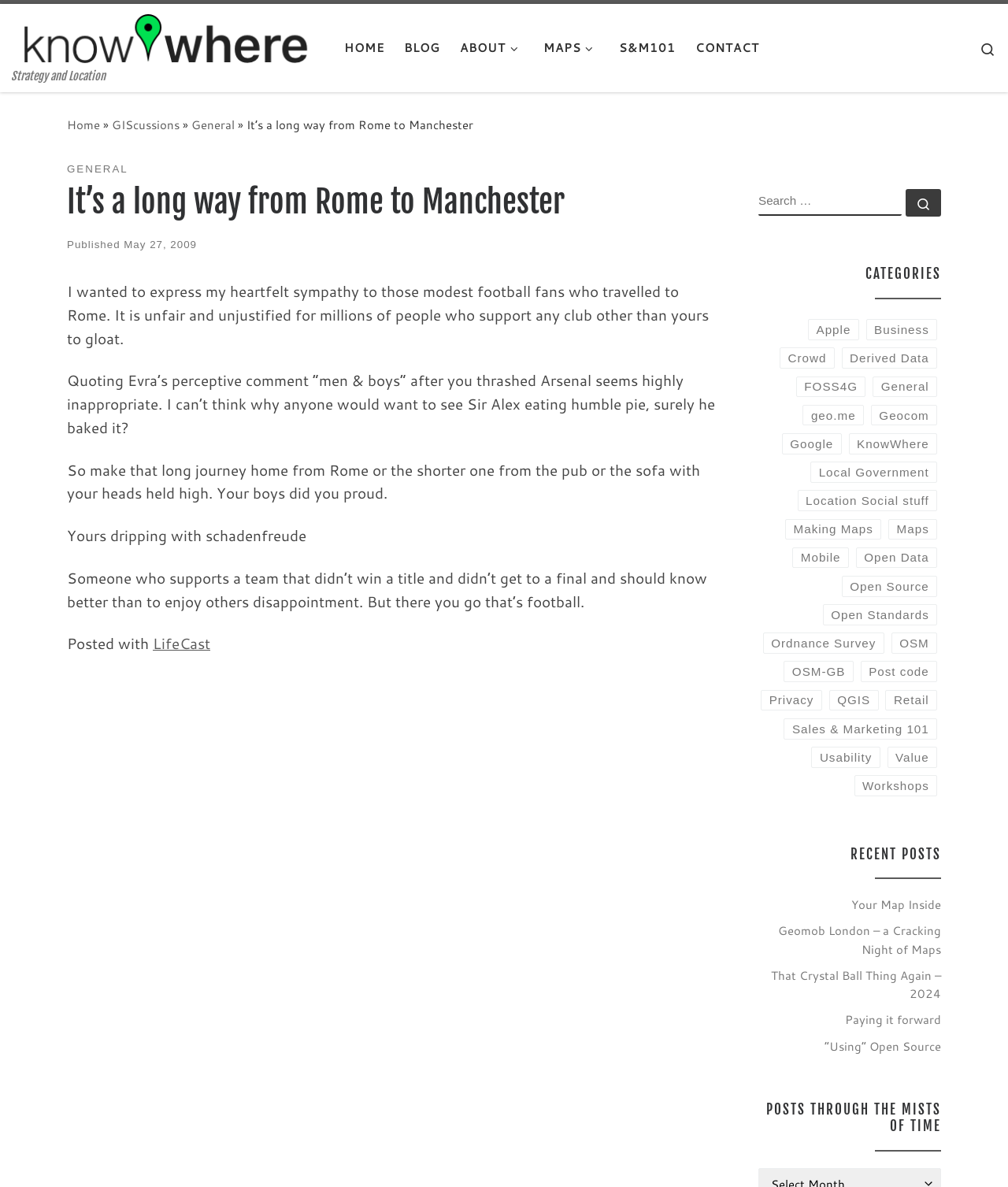Extract the bounding box coordinates of the UI element described by: "Open Data". The coordinates should include four float numbers ranging from 0 to 1, e.g., [left, top, right, bottom].

[0.849, 0.461, 0.93, 0.479]